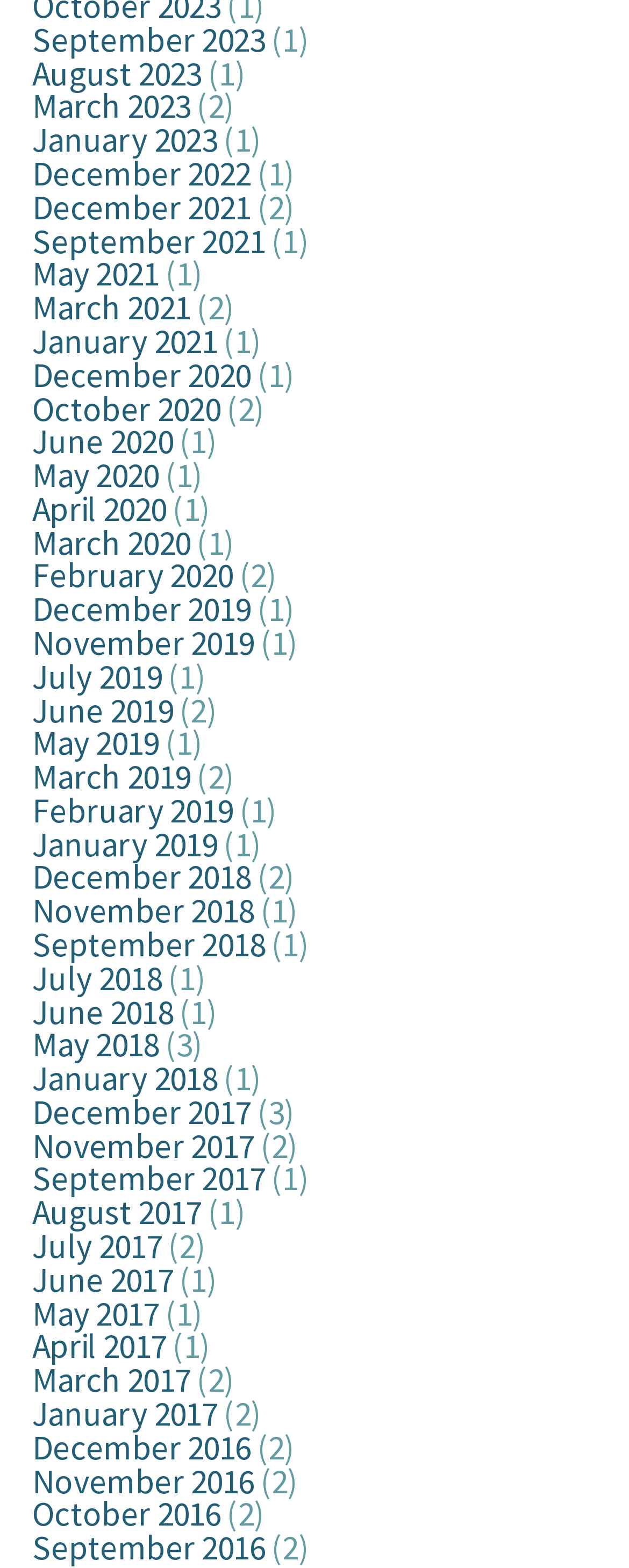Find the bounding box coordinates of the element I should click to carry out the following instruction: "Browse June 2016".

[0.051, 0.902, 0.275, 0.93]